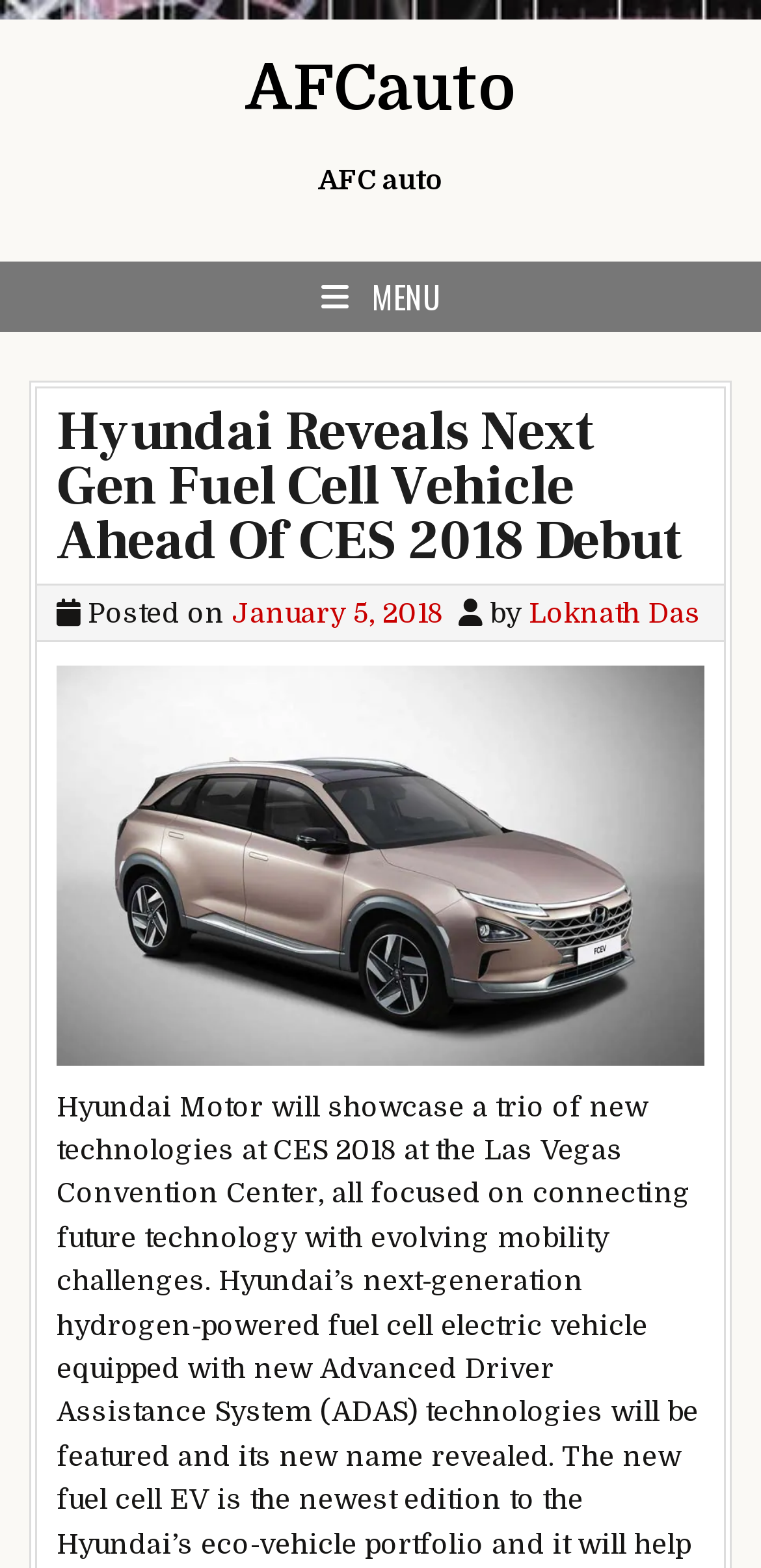Who wrote this article?
Provide a detailed and well-explained answer to the question.

The author of the article is Loknath Das, as mentioned in the text 'by Loknath Das' below the heading.